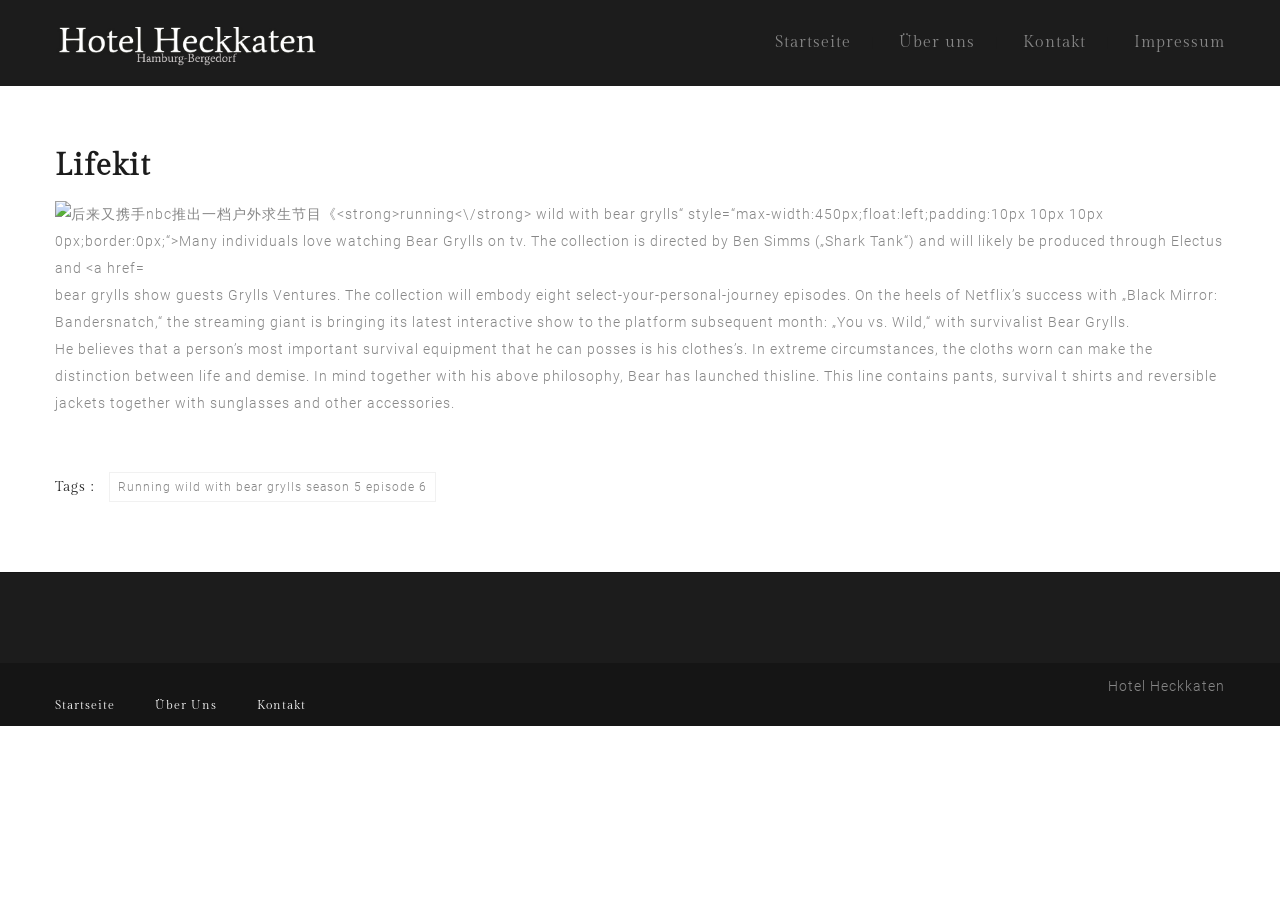What is the topic of the article on the page?
Can you give a detailed and elaborate answer to the question?

I inferred the topic by reading the StaticText elements, which mention Bear Grylls and his TV show 'Running Wild with Bear Grylls'.